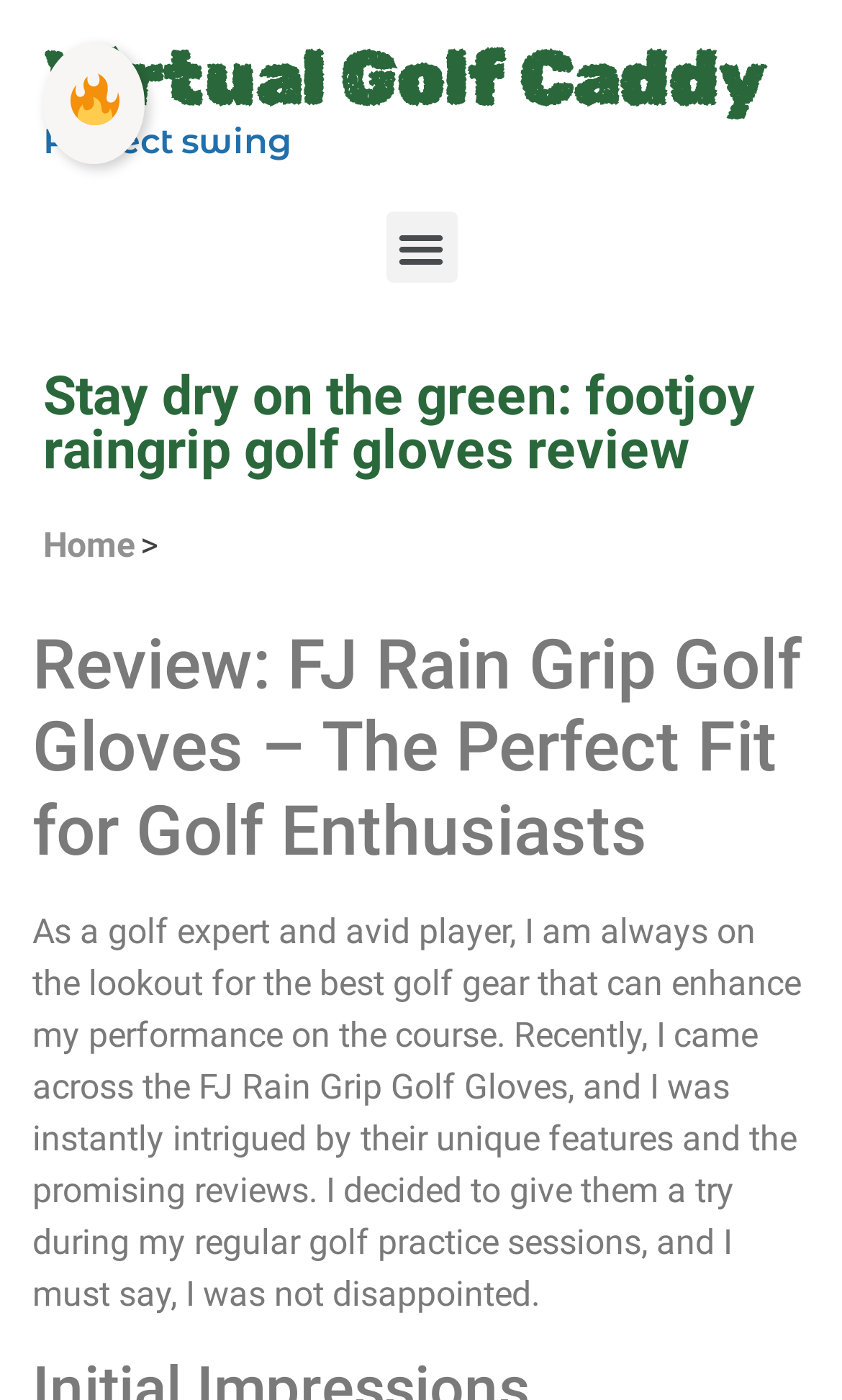For the following element description, predict the bounding box coordinates in the format (top-left x, top-left y, bottom-right x, bottom-right y). All values should be floating point numbers between 0 and 1. Description: Virtual Golf Caddy

[0.051, 0.025, 0.91, 0.089]